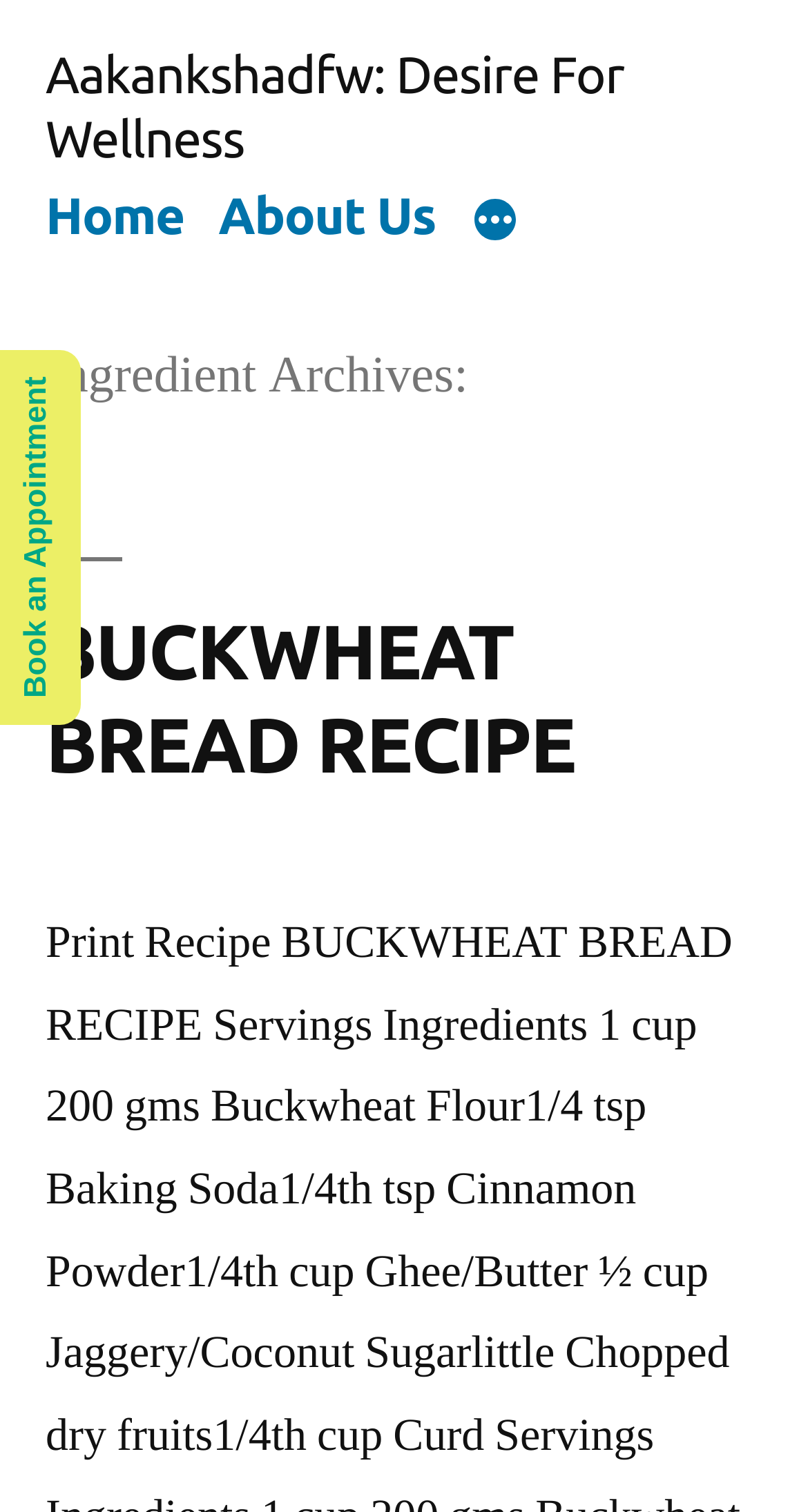What is the website name?
Examine the screenshot and reply with a single word or phrase.

Aakankshadfw: Desire For Wellness